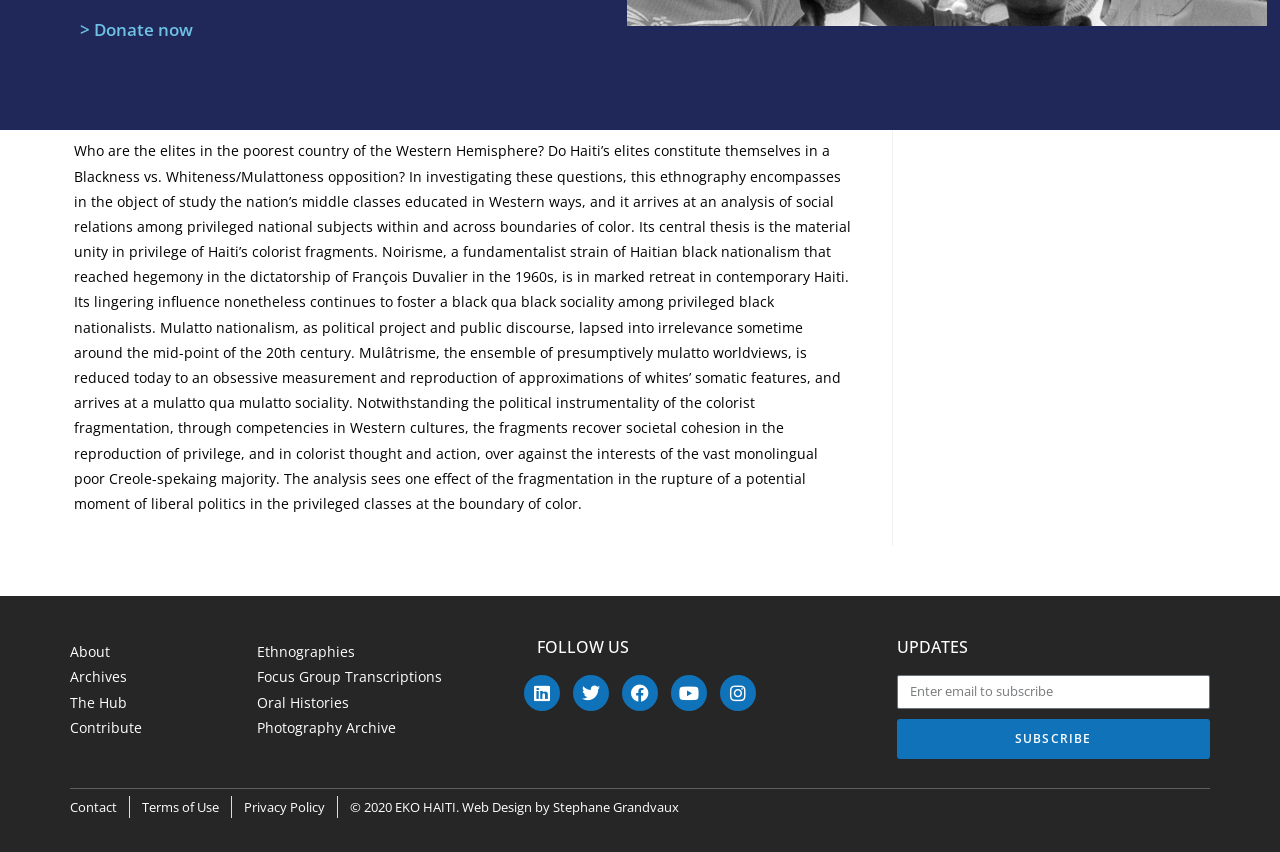What is the purpose of the textbox at the bottom of the webpage?
Identify the answer in the screenshot and reply with a single word or phrase.

Subscribe to updates